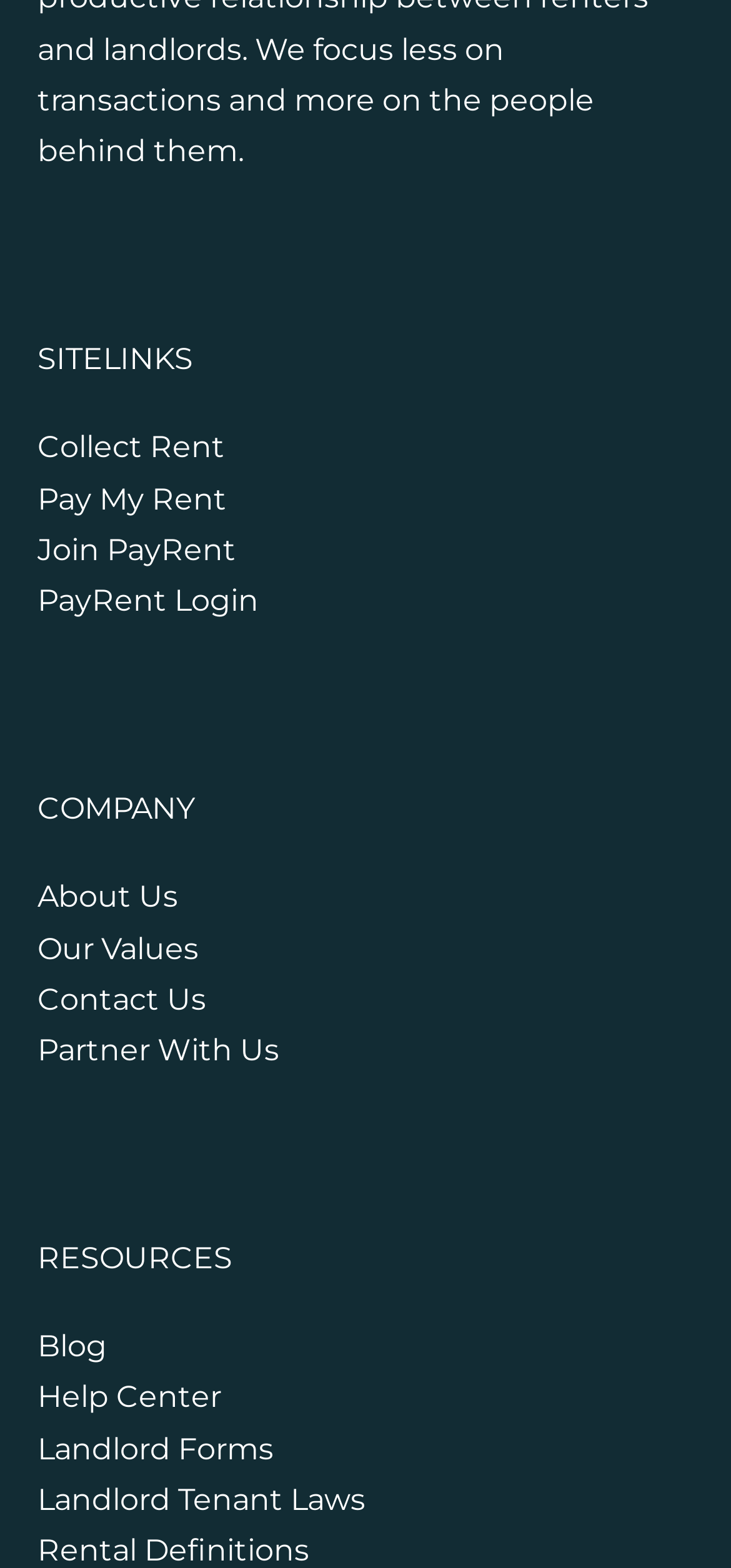Please provide the bounding box coordinates in the format (top-left x, top-left y, bottom-right x, bottom-right y). Remember, all values are floating point numbers between 0 and 1. What is the bounding box coordinate of the region described as: Landlord Tenant Laws

[0.051, 0.945, 0.5, 0.968]